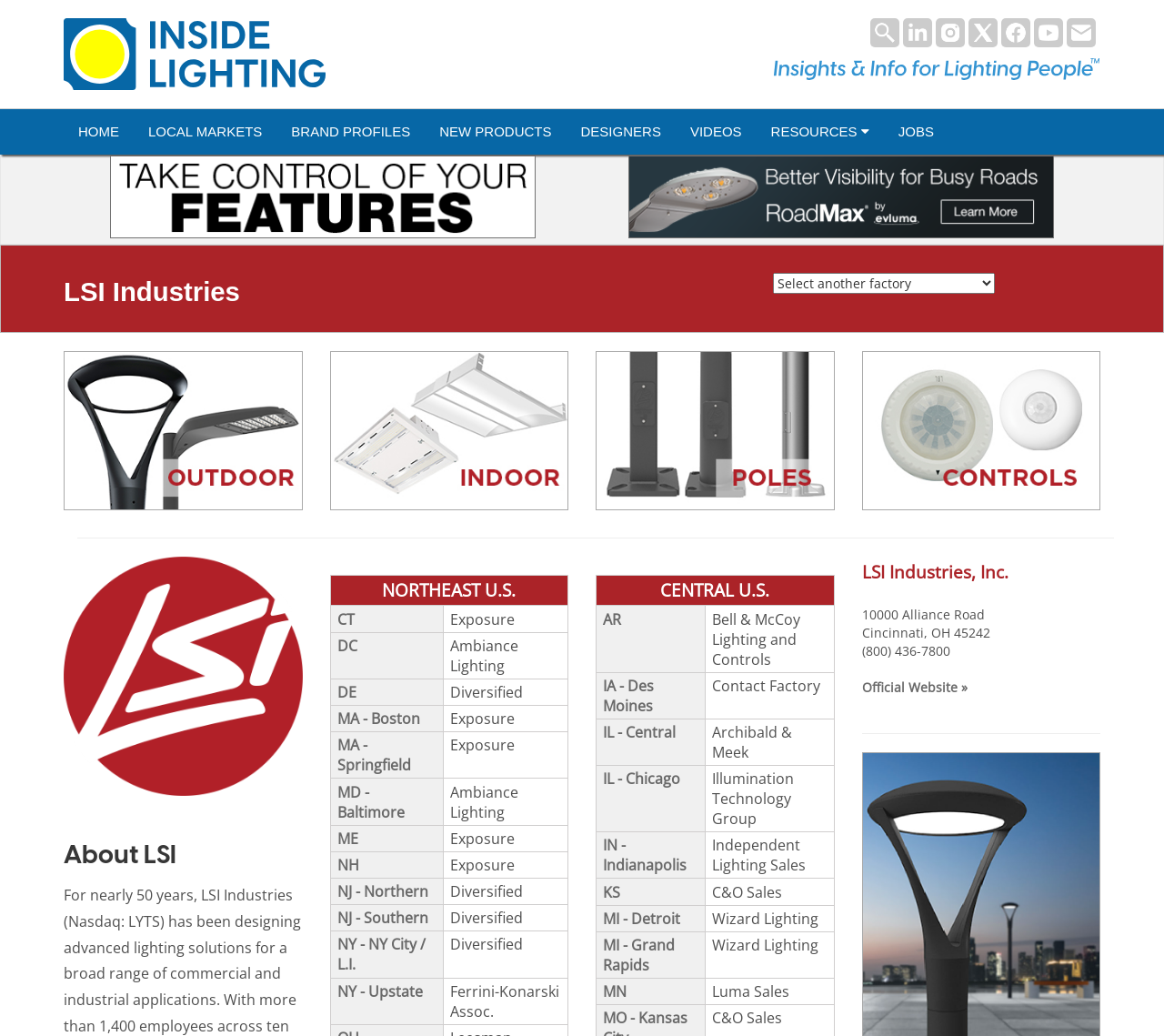Locate the bounding box coordinates of the element's region that should be clicked to carry out the following instruction: "Select the CT agent". The coordinates need to be four float numbers between 0 and 1, i.e., [left, top, right, bottom].

[0.289, 0.588, 0.304, 0.607]